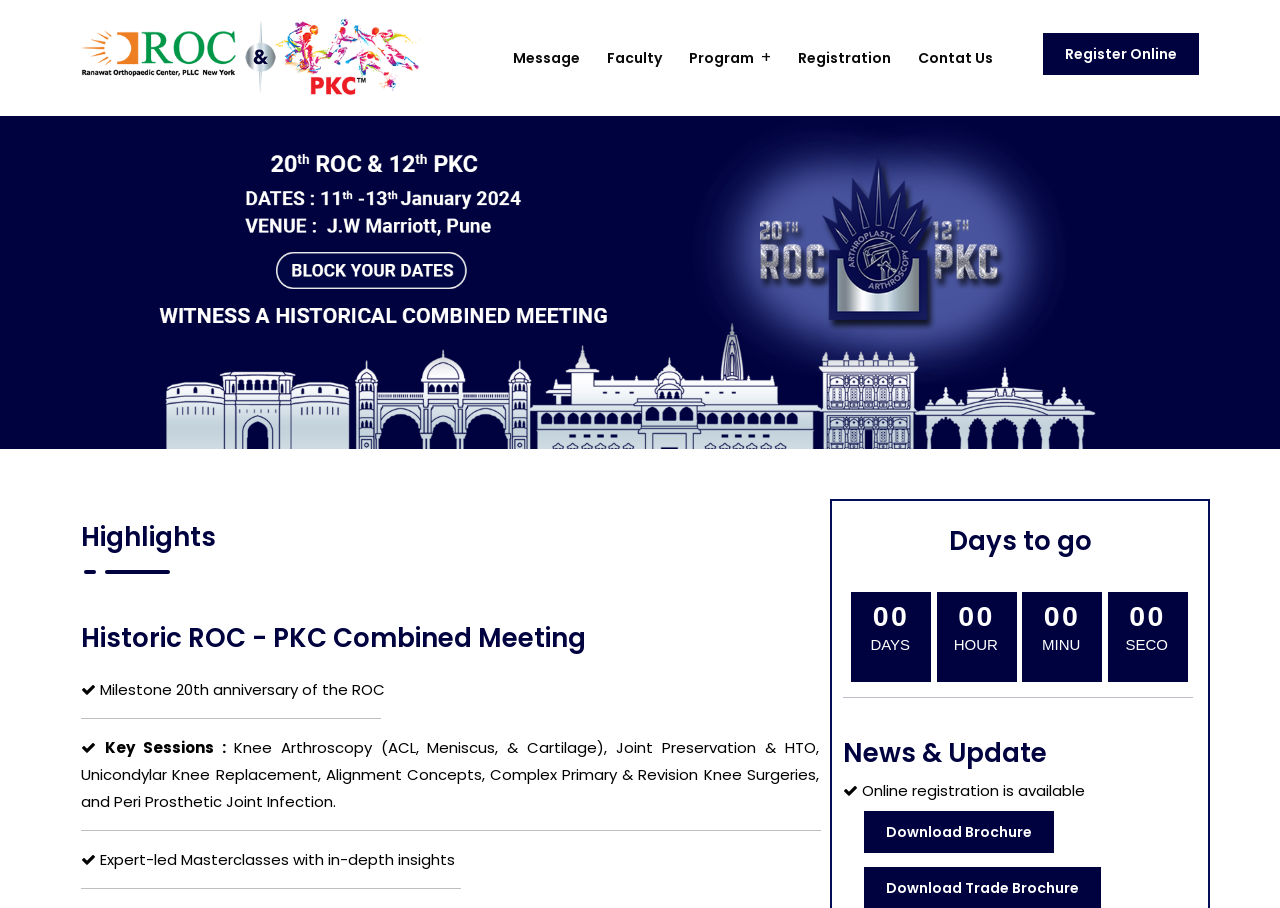Please identify the coordinates of the bounding box that should be clicked to fulfill this instruction: "Contact us".

[0.717, 0.0, 0.776, 0.128]